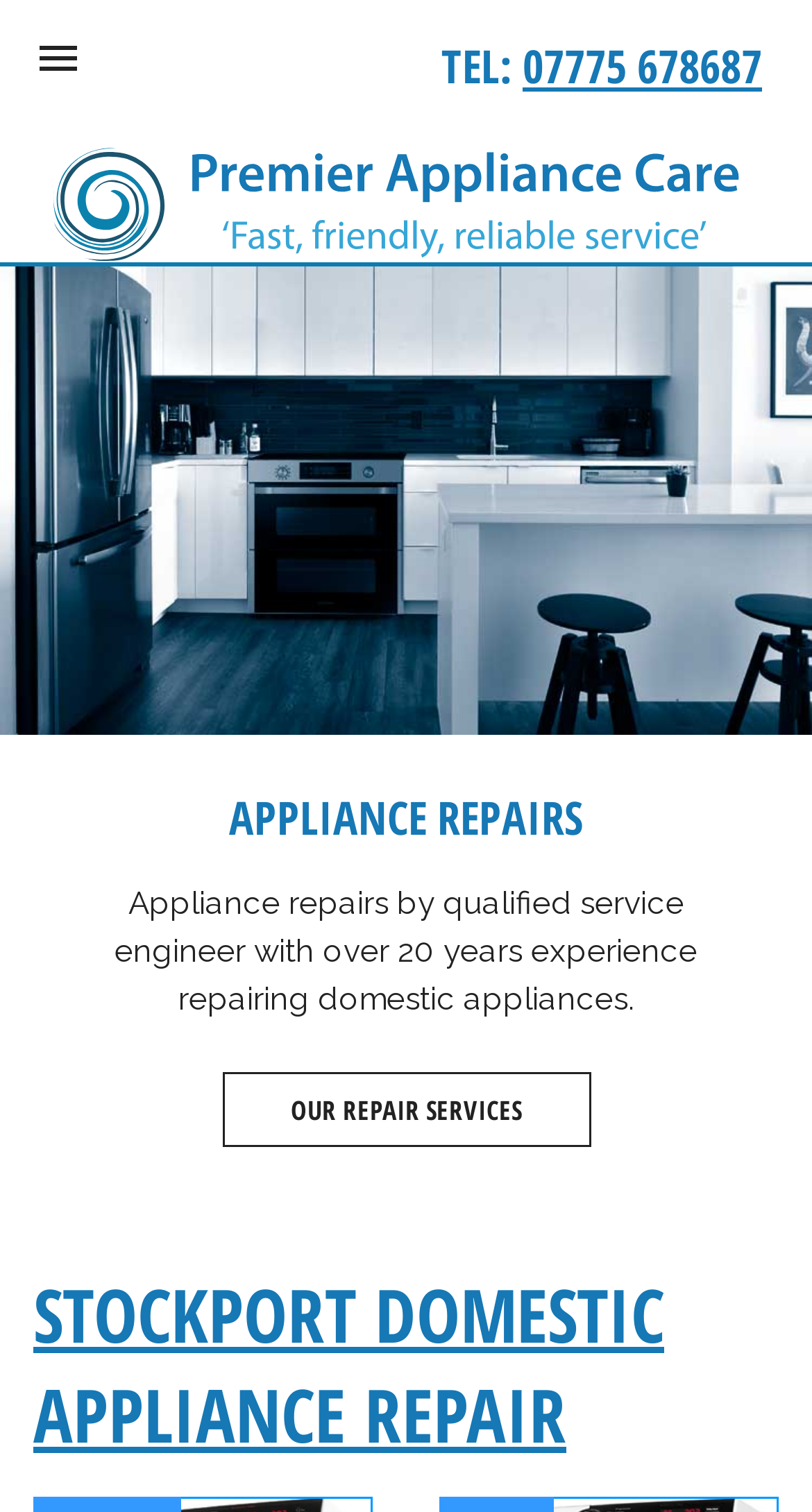Illustrate the webpage with a detailed description.

The webpage is about appliance repairs, specifically highlighting the services of a qualified service engineer with over 20 years of experience. At the top left corner, there is a logo of Premier Appliance Care, accompanied by a button to open a sidebar. 

On the top right side, there is a heading displaying a phone number, "TEL: 07775 678687", which is also a clickable link. 

Below the phone number, there is a large hero section that spans the entire width of the page. This section contains an image, a heading "APPLIANCE REPAIRS", and a brief description of the repair services offered. 

At the bottom of the page, there is a heading "STOCKPORT DOMESTIC APPLIANCE REPAIR" which is also a clickable link, indicating that the service covers the Stockport area, as mentioned in the meta description. The areas covered, including Disley, High Lane, and High Peak, are not explicitly mentioned on the page but are mentioned in the meta description.